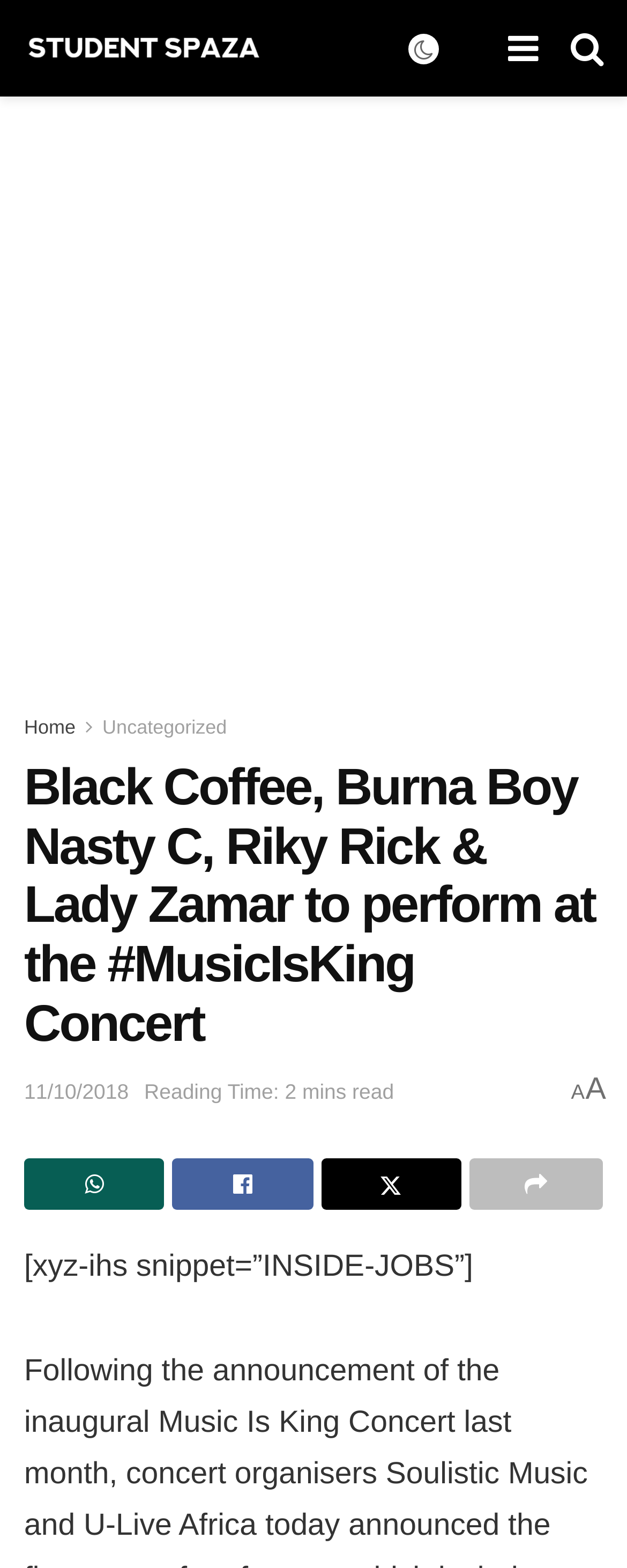Please determine the bounding box coordinates of the element to click on in order to accomplish the following task: "Click on the share button". Ensure the coordinates are four float numbers ranging from 0 to 1, i.e., [left, top, right, bottom].

[0.512, 0.739, 0.735, 0.771]